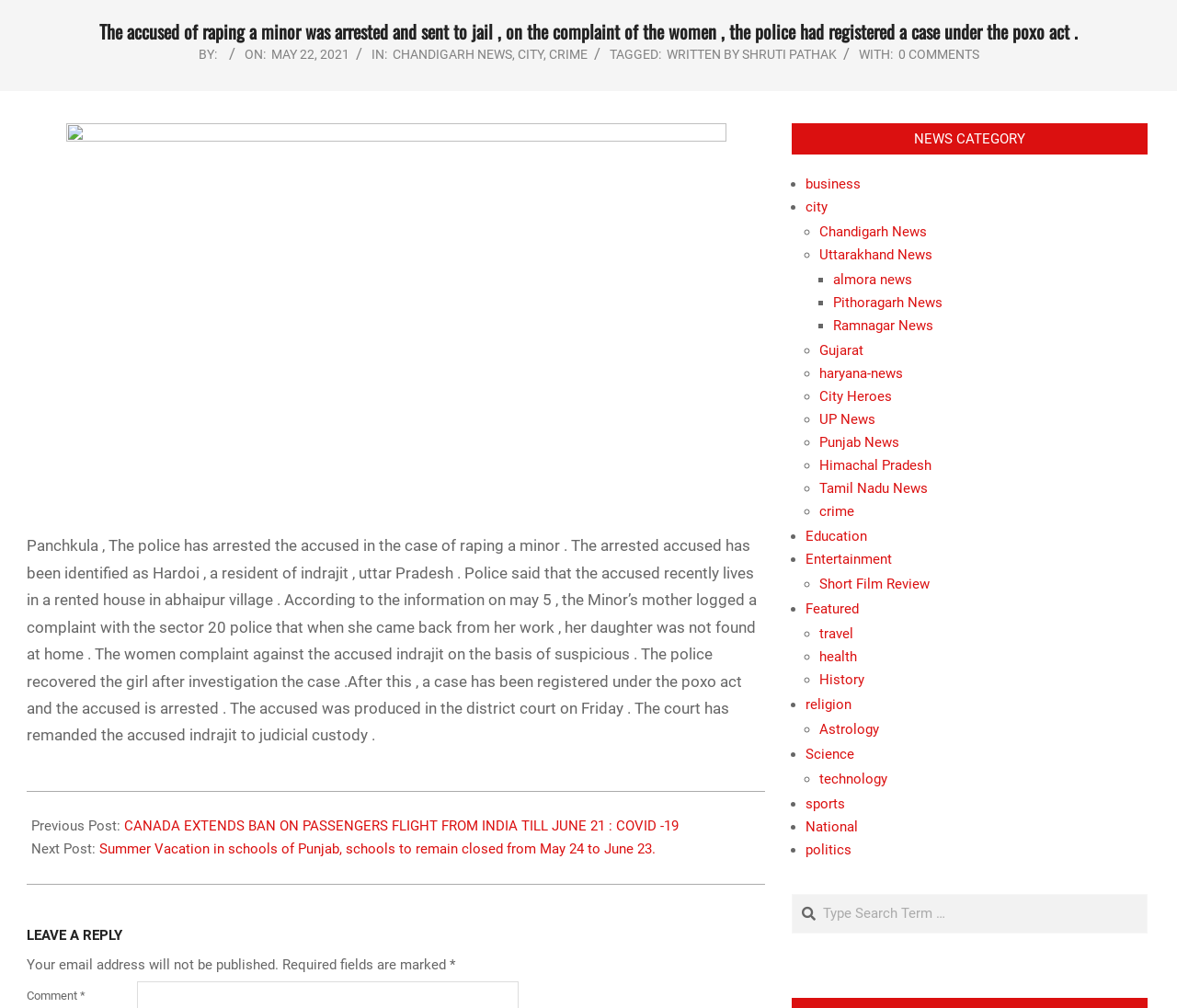Please find the bounding box for the following UI element description. Provide the coordinates in (top-left x, top-left y, bottom-right x, bottom-right y) format, with values between 0 and 1: Short Film Review

[0.696, 0.571, 0.79, 0.588]